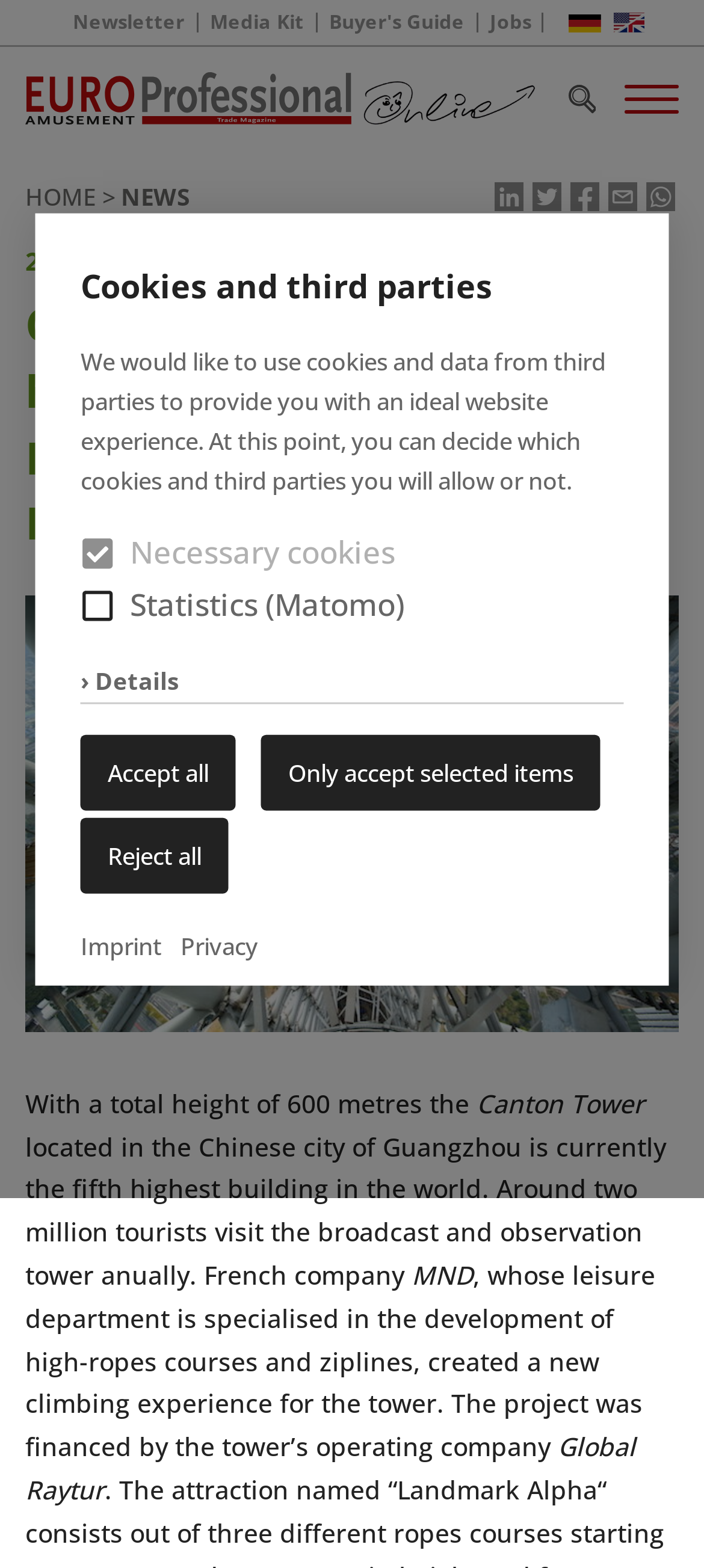Please reply to the following question using a single word or phrase: 
Is the webpage related to a specific company or organization?

Yes